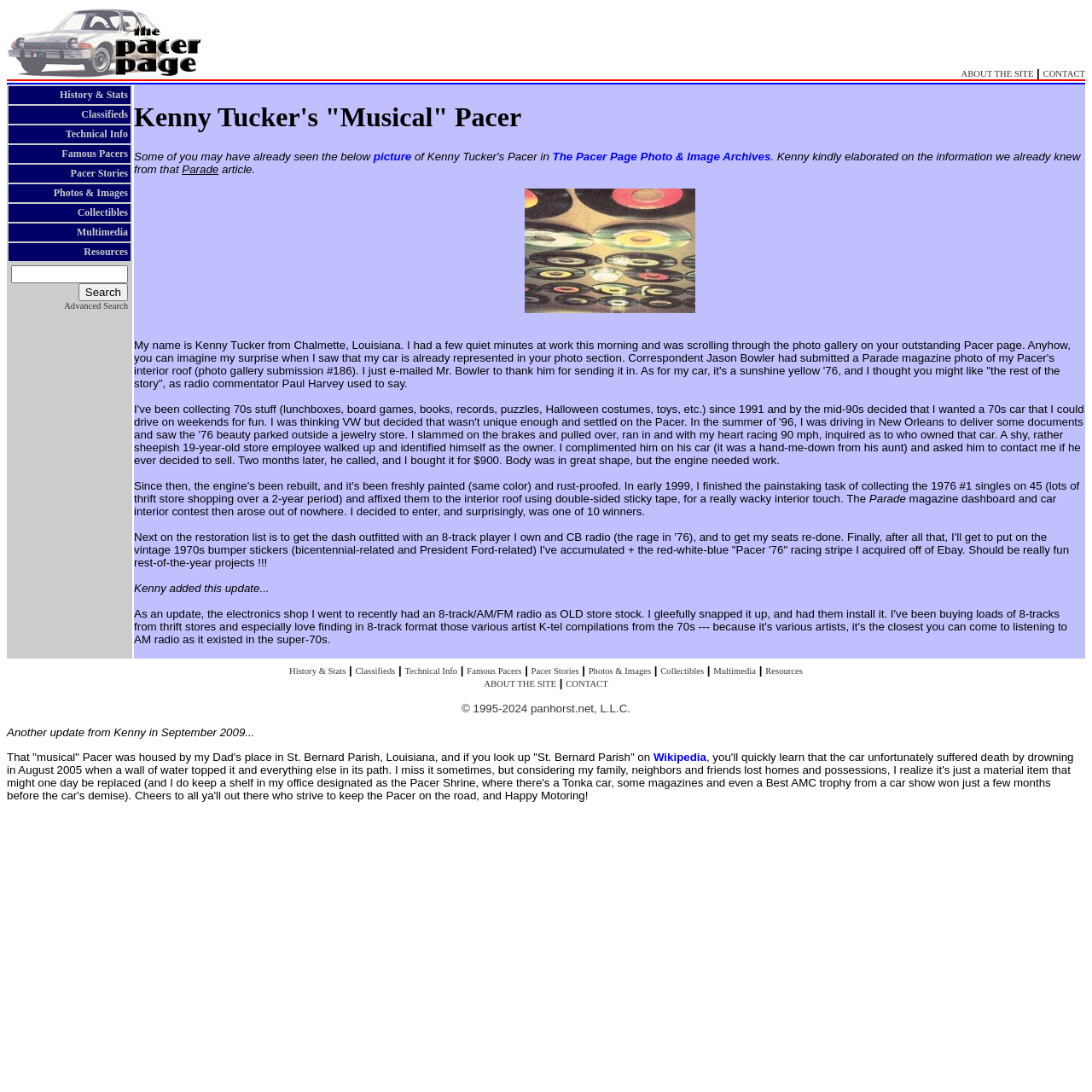Find the bounding box coordinates of the clickable area that will achieve the following instruction: "Click on 'The Pacer Page'".

[0.006, 0.063, 0.185, 0.075]